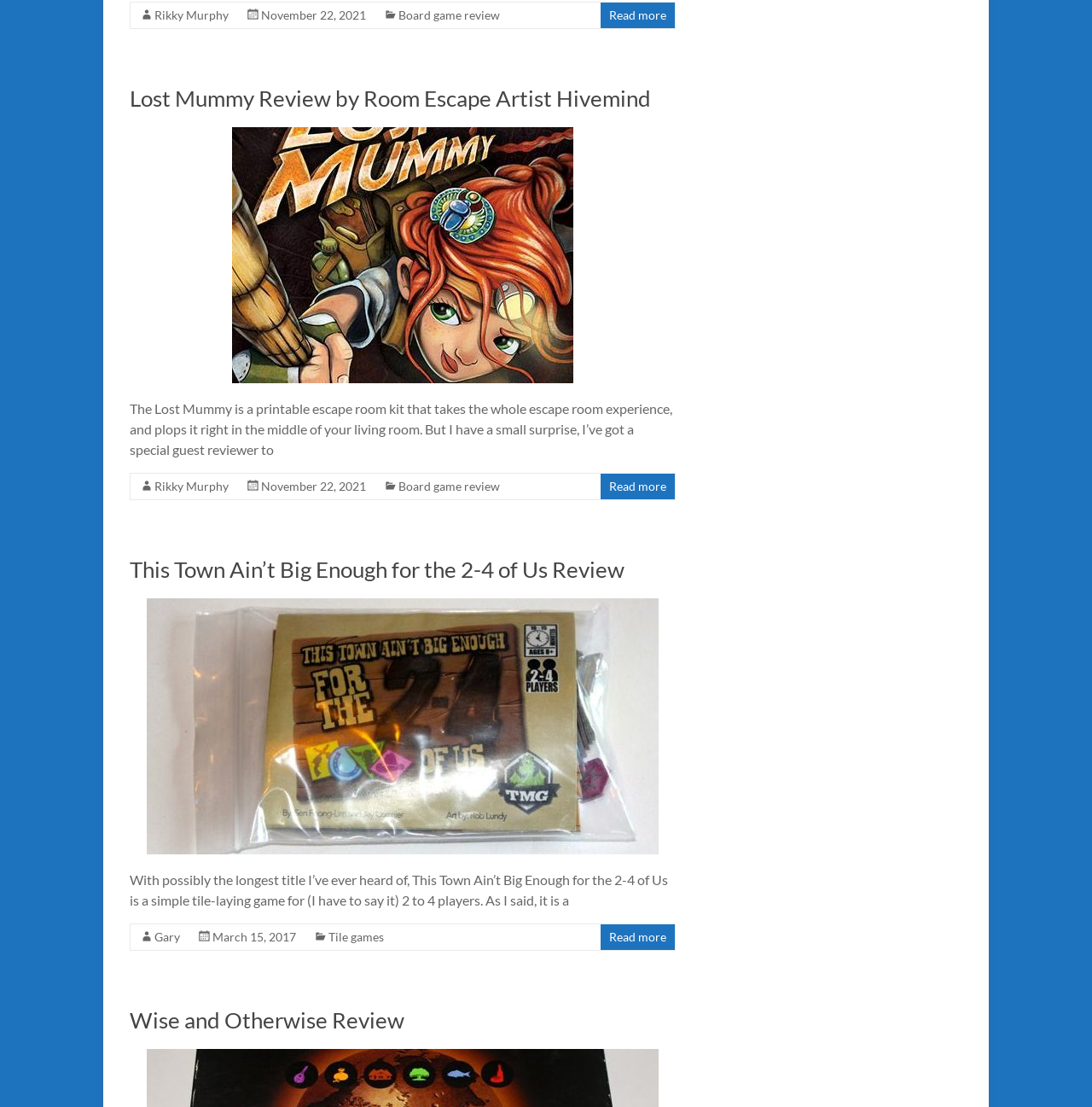Who is the author of the second article?
Please respond to the question with a detailed and thorough explanation.

I found the author of the second article by looking at the footer element inside the second article element, which contains a link with the text 'Gary'.